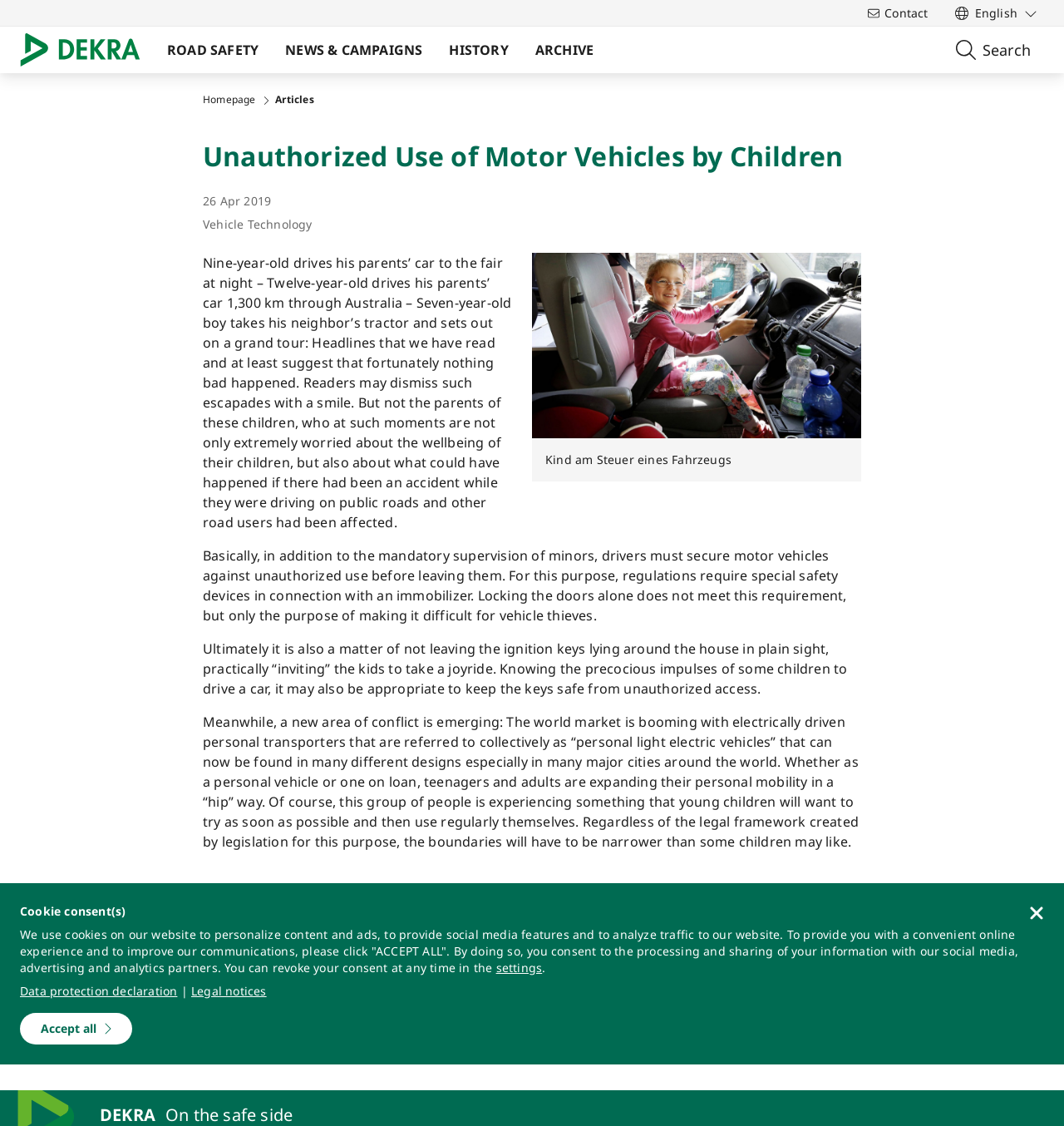What is the purpose of the 'Search' icon?
Can you provide a detailed and comprehensive answer to the question?

The 'Search' icon is located in the top-right corner of the webpage, and its presence suggests that it allows users to search for content within the website.